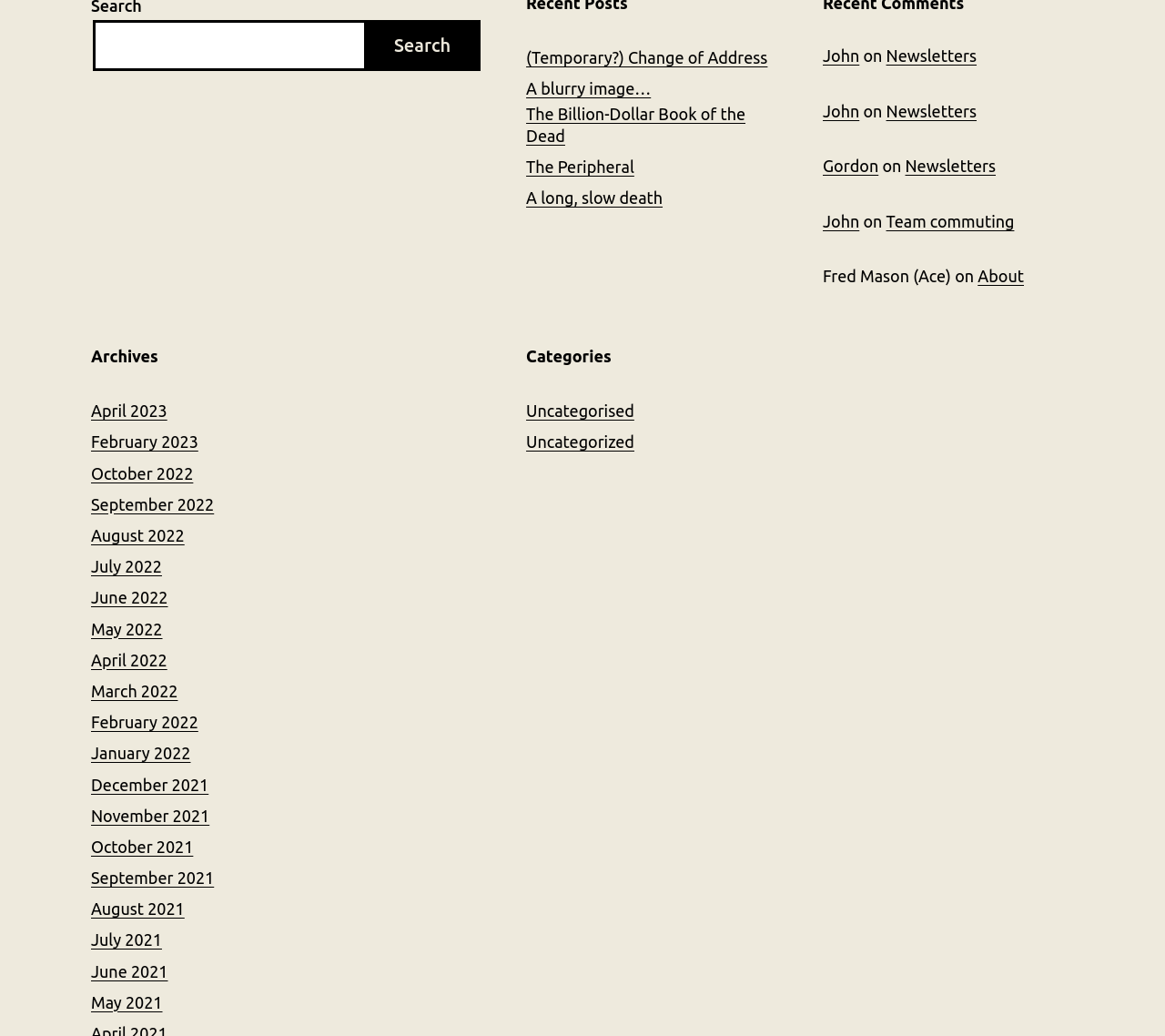What is the purpose of the links under 'Categories'?
Using the information from the image, provide a comprehensive answer to the question.

The links under 'Categories' are labeled with category names, such as 'Uncategorised' or 'Uncategorized'. This suggests that these links are used to filter the website's content by category, allowing users to view only posts or articles that belong to a specific category.